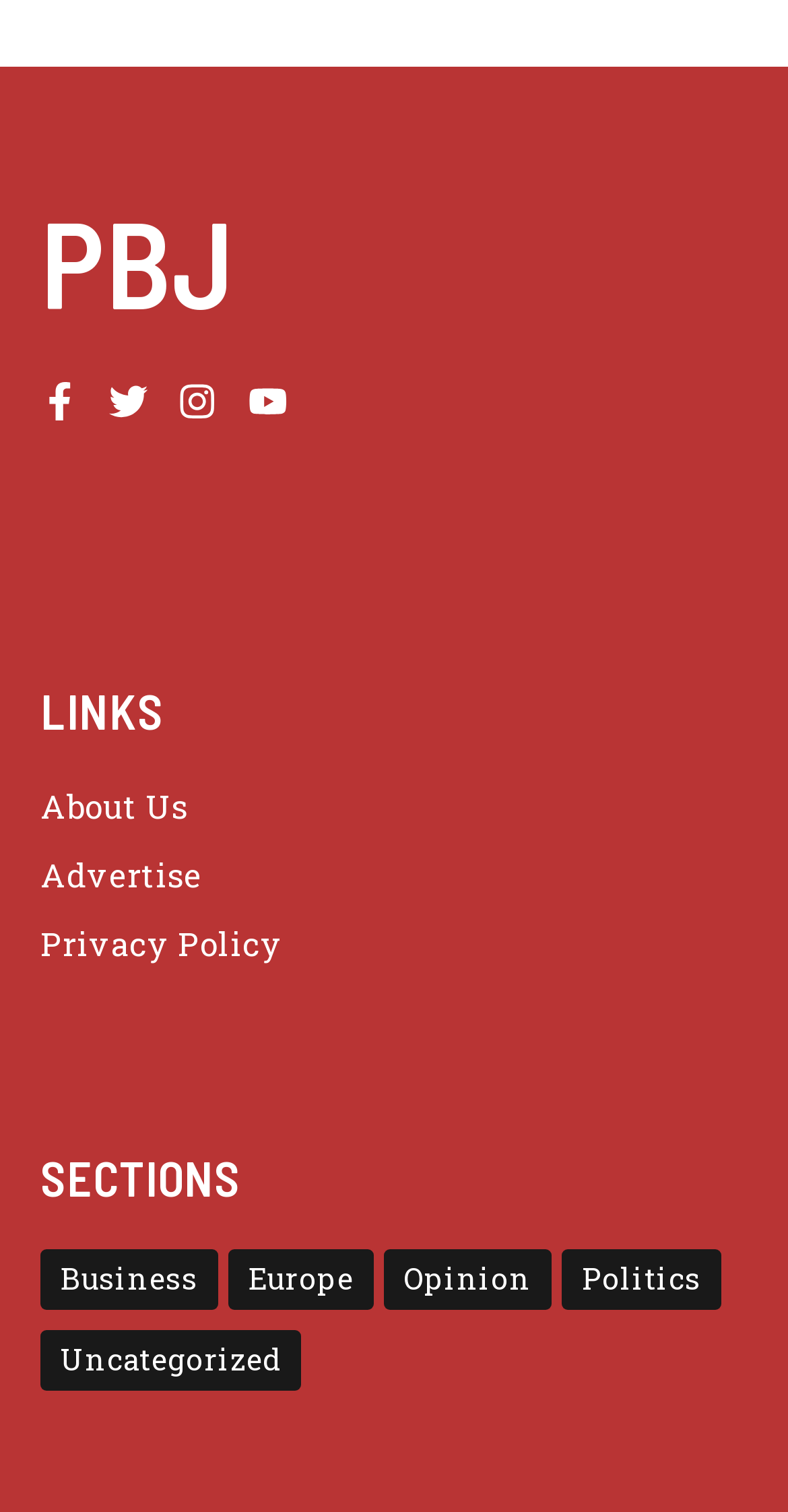Locate the bounding box coordinates of the clickable region necessary to complete the following instruction: "go to About Us". Provide the coordinates in the format of four float numbers between 0 and 1, i.e., [left, top, right, bottom].

[0.051, 0.519, 0.238, 0.547]